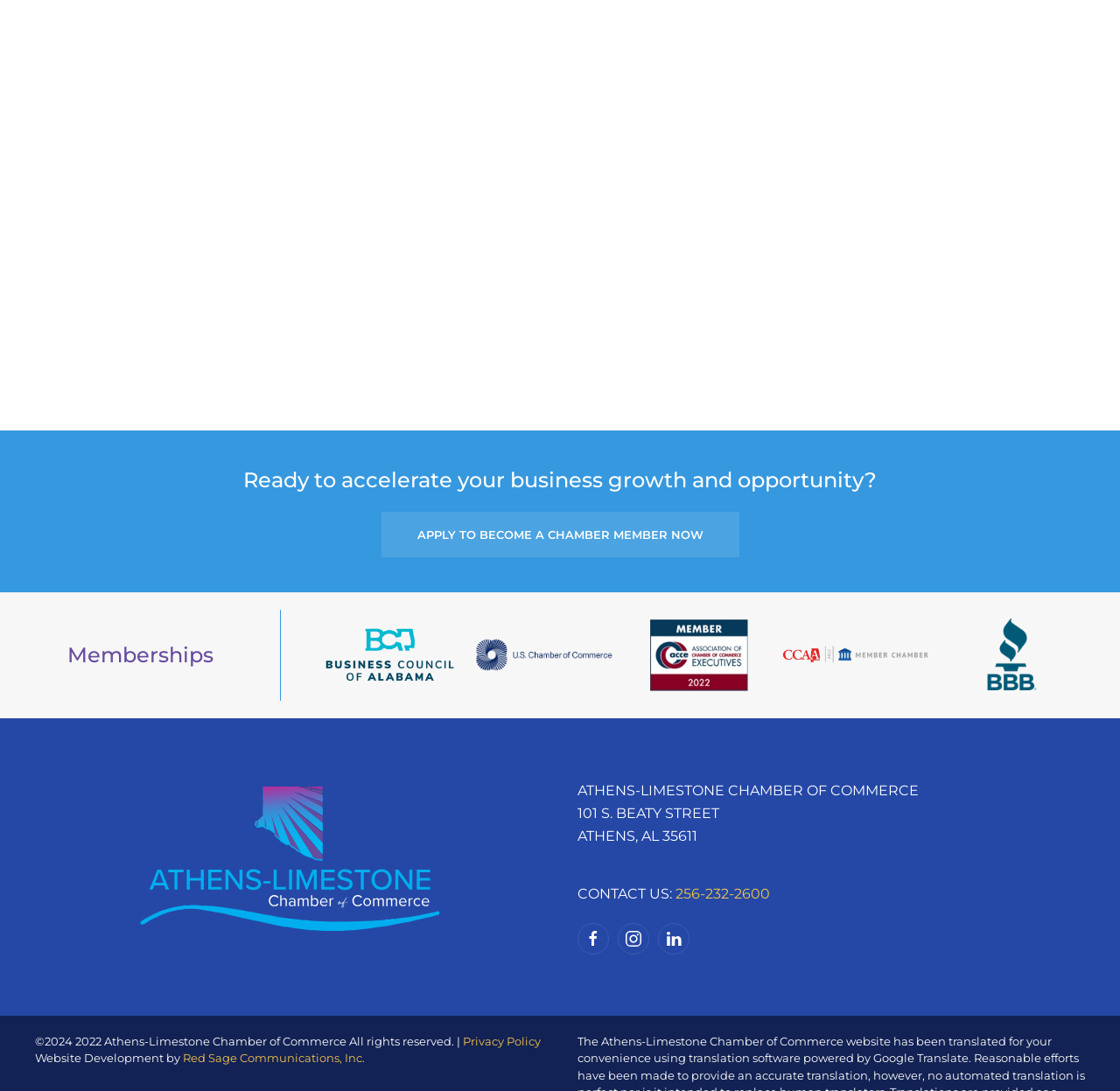Please provide a short answer using a single word or phrase for the question:
What is the name of the organization?

ATHENS-LIMESTONE CHAMBER OF COMMERCE